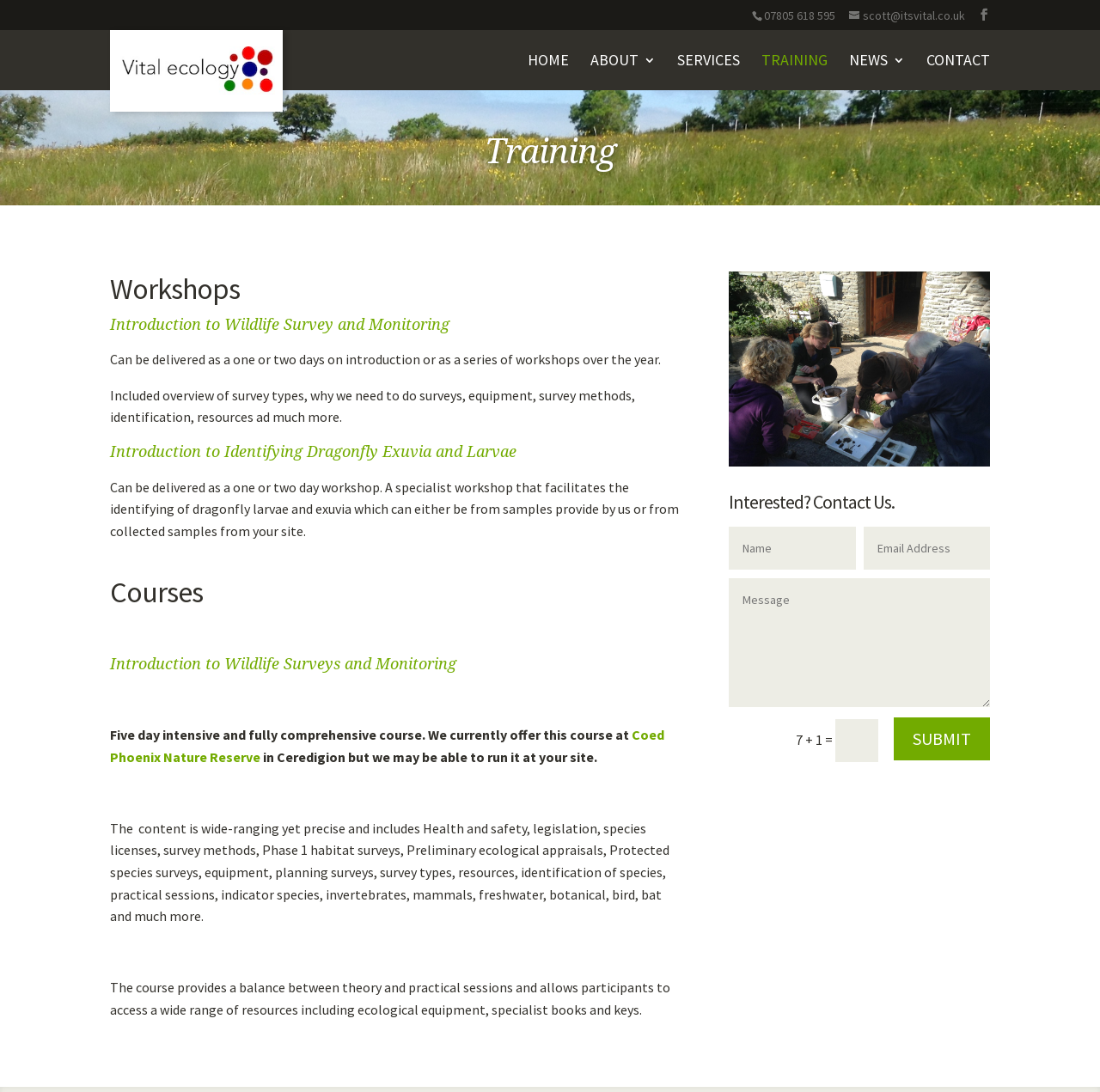Respond with a single word or phrase to the following question:
How many days is the 'Introduction to Wildlife Surveys and Monitoring' course?

Five